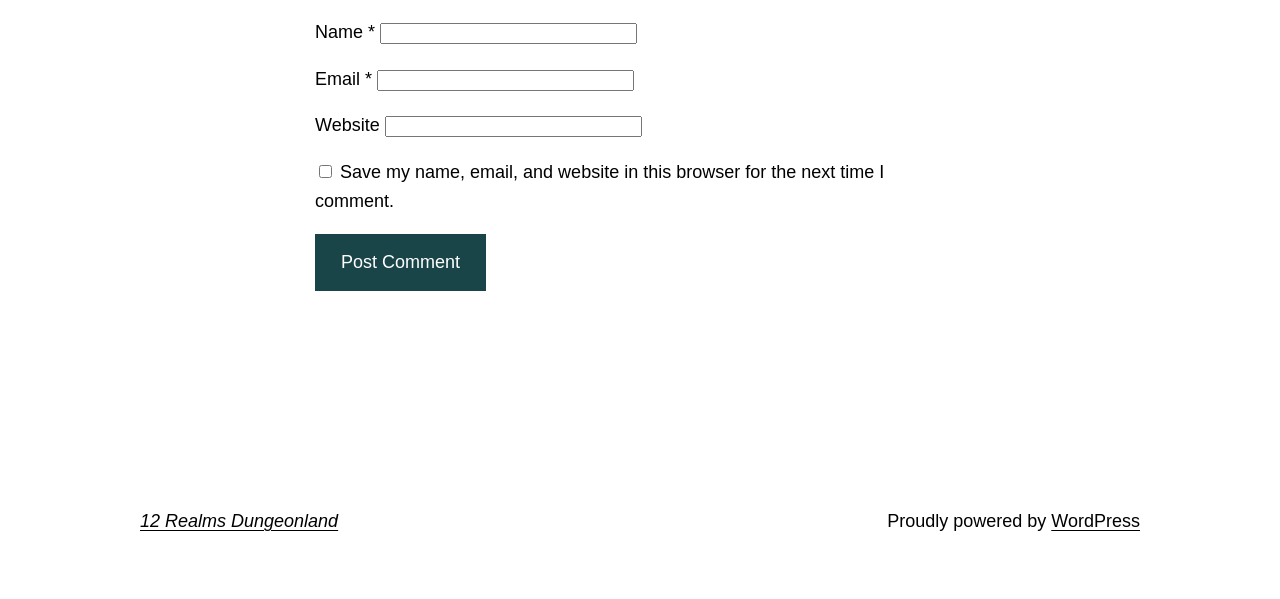What is the link '12 Realms Dungeonland' related to?
Please give a detailed answer to the question using the information shown in the image.

The link '12 Realms Dungeonland' is likely related to a game or article being discussed on the webpage, as it is not a functional element like a button or textbox.